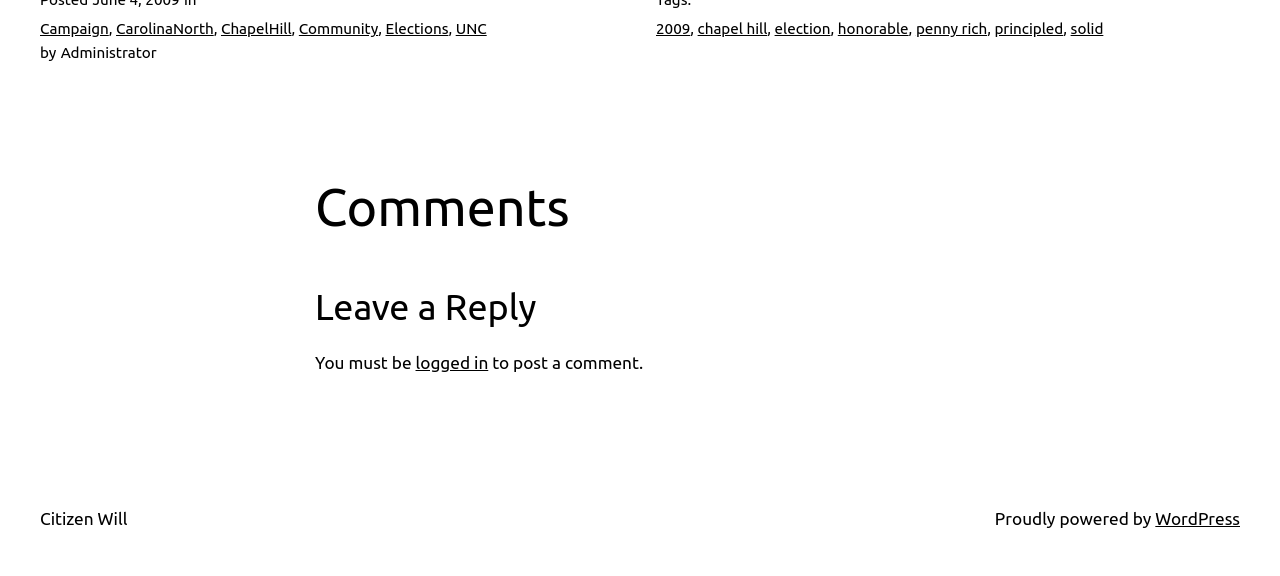Find the coordinates for the bounding box of the element with this description: "Citizen Will".

[0.031, 0.884, 0.099, 0.917]